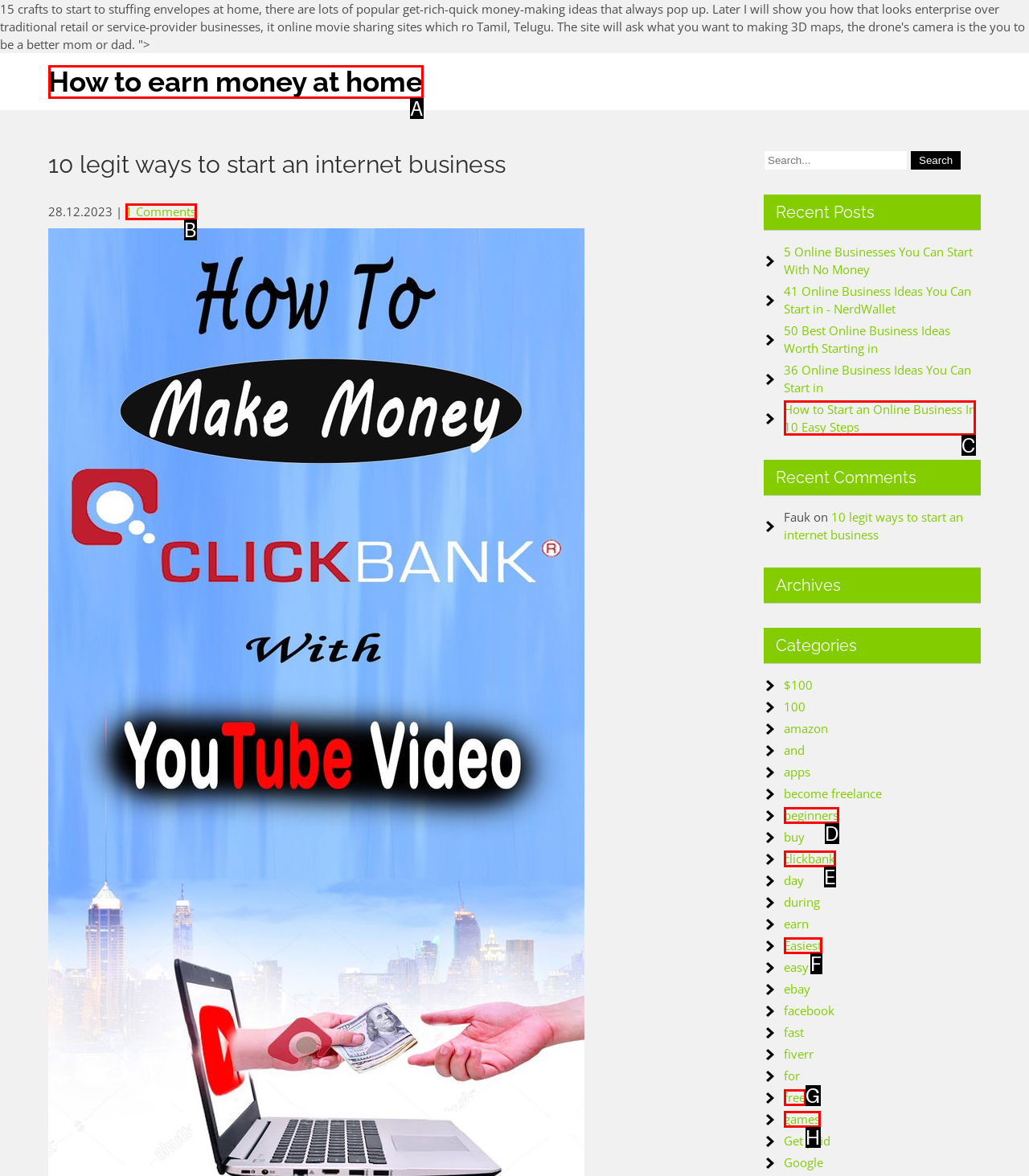Tell me which one HTML element I should click to complete this task: Click on the link 'How to Start an Online Business In 10 Easy Steps' Answer with the option's letter from the given choices directly.

C